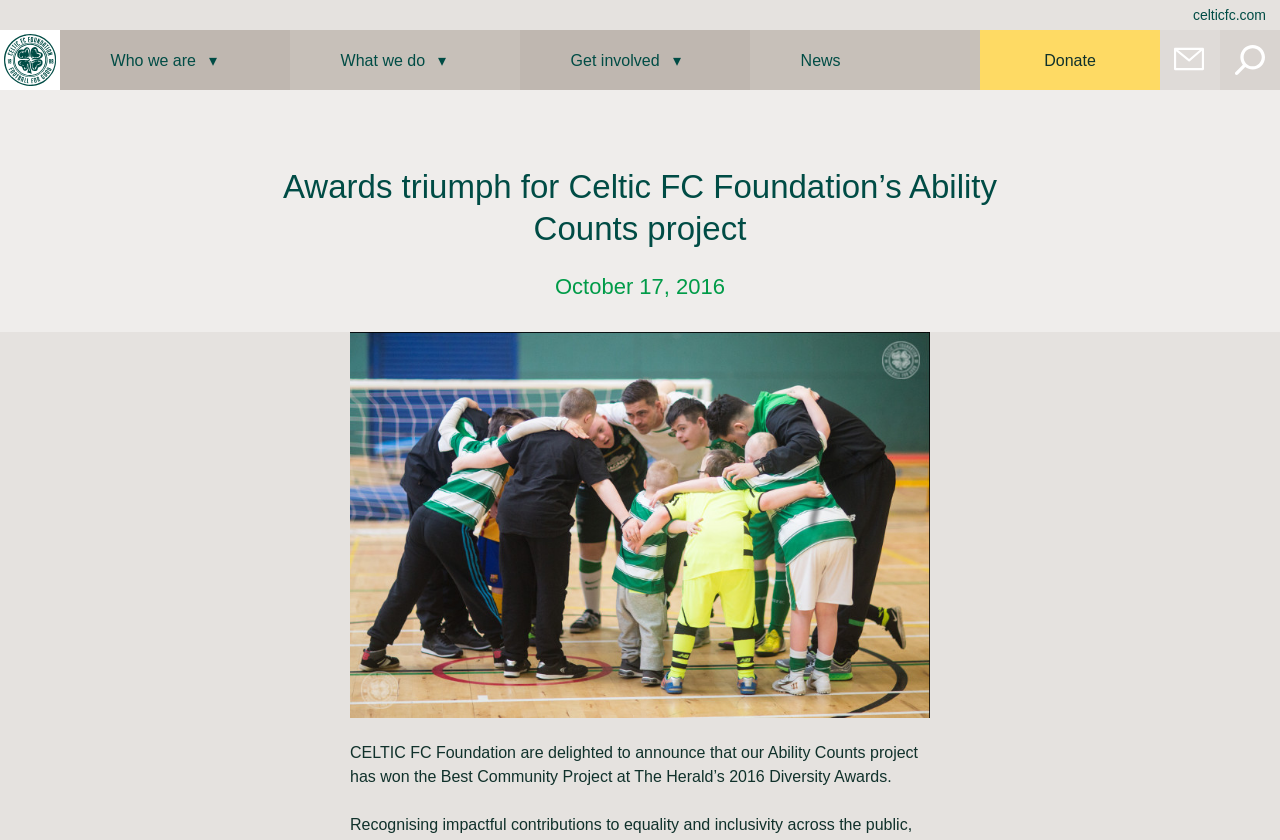Answer the question below using just one word or a short phrase: 
What is the name of the foundation?

Celtic FC Foundation